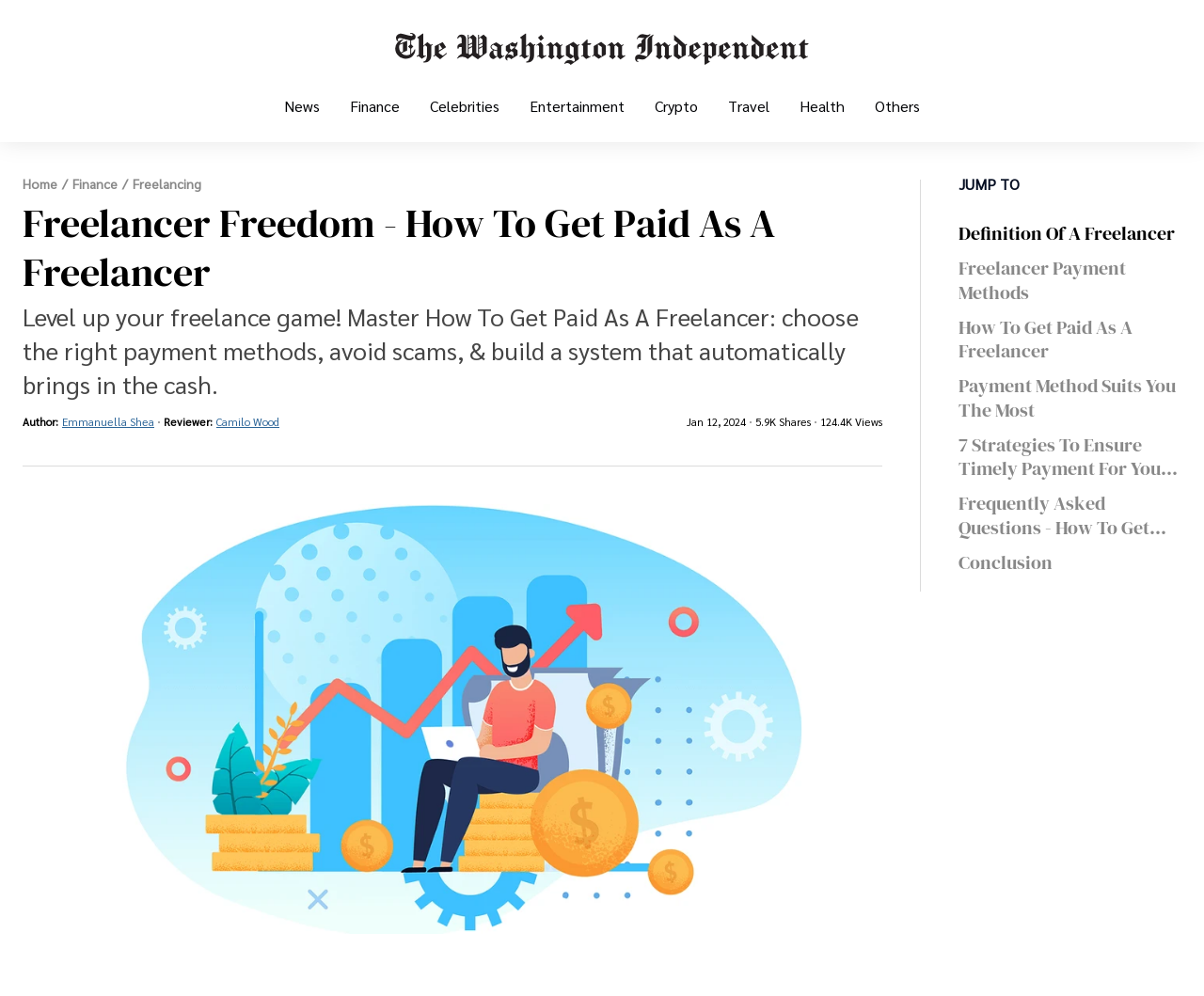What is the topic of the article?
Analyze the image and deliver a detailed answer to the question.

The topic of the article is clearly stated in the heading and the subheading, which mentions 'Level up your freelance game! Master How To Get Paid As A Freelancer...'.